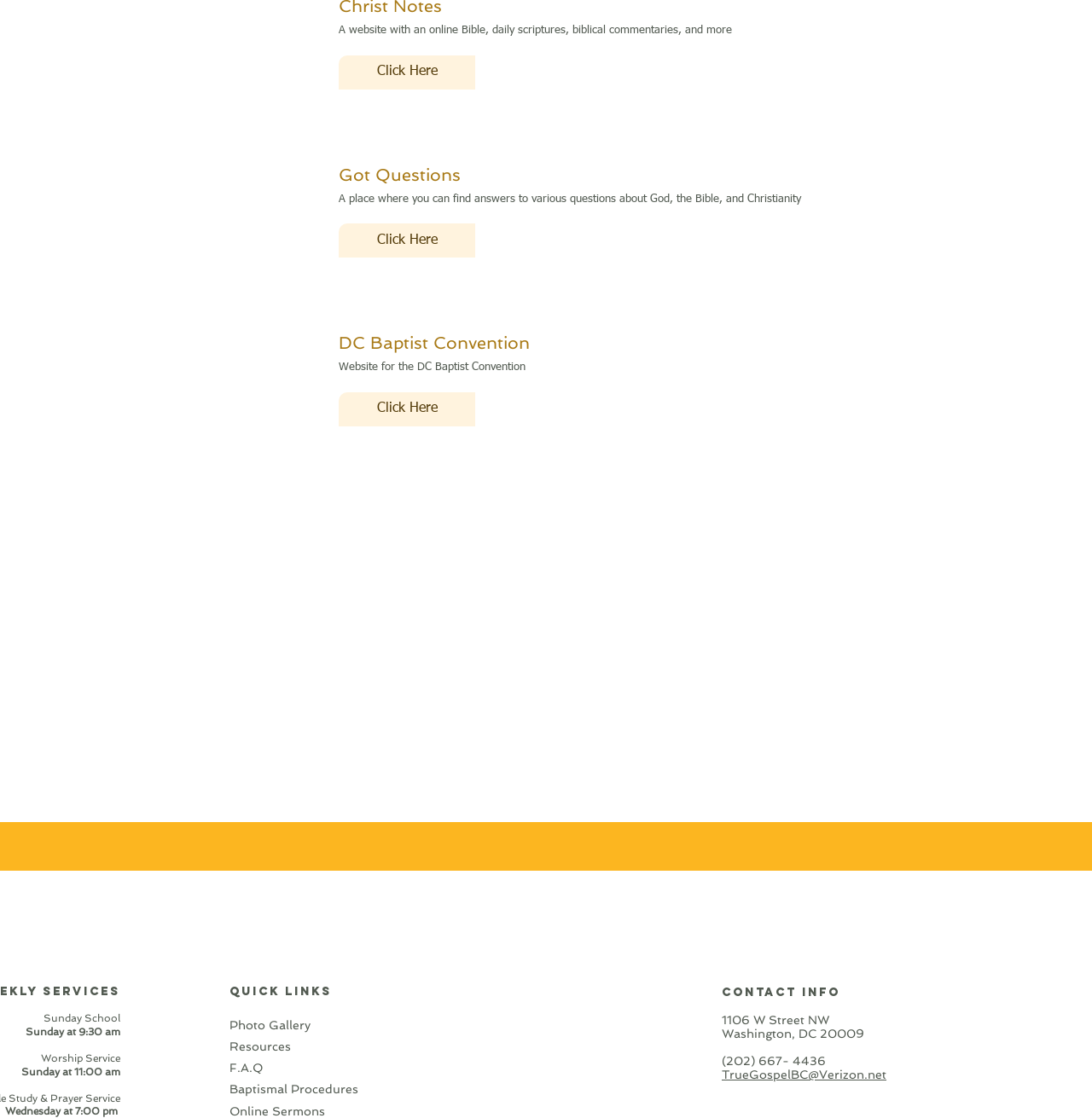Find the bounding box of the UI element described as follows: "F.A.Q".

[0.21, 0.949, 0.241, 0.961]